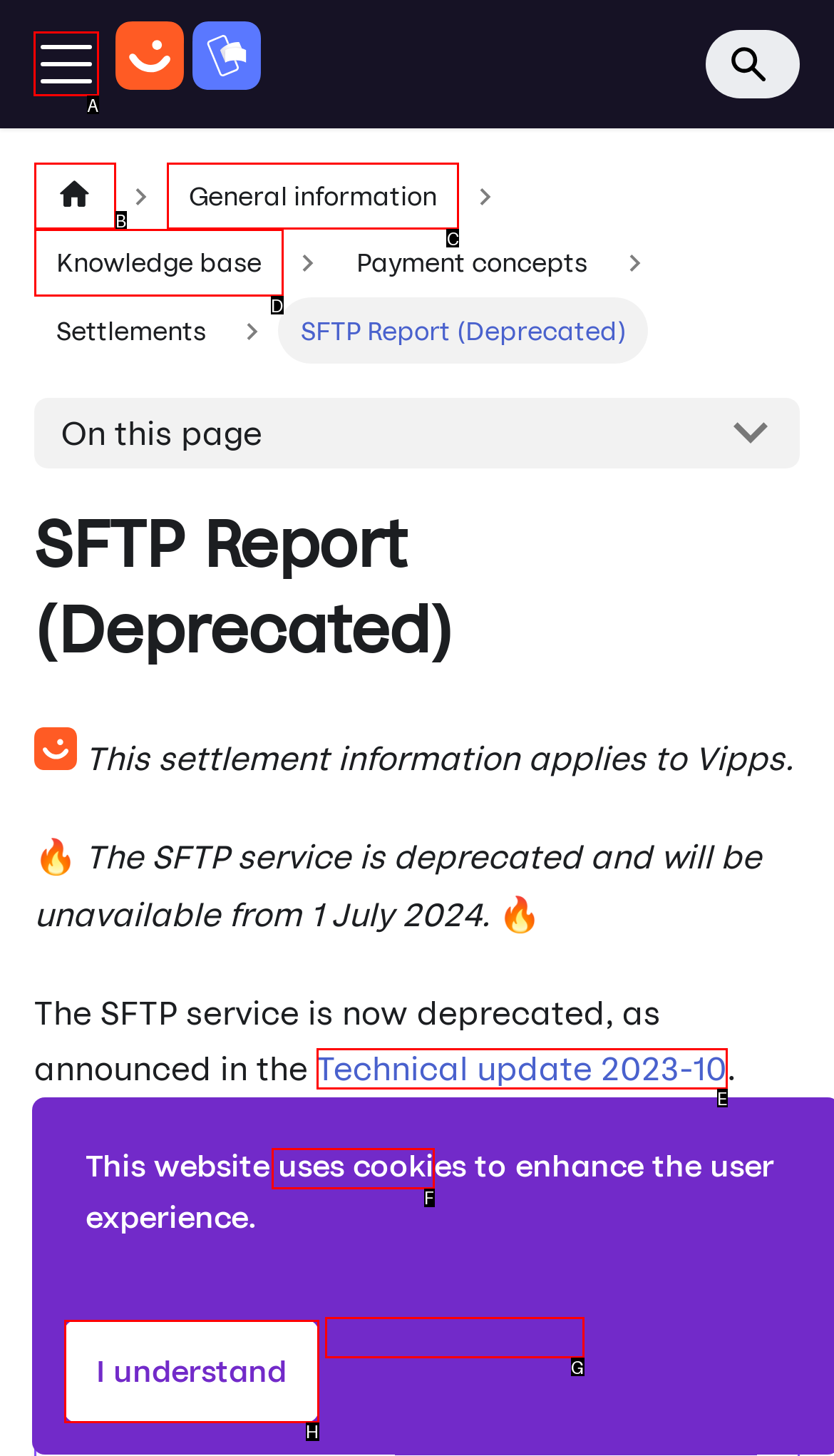From the options shown in the screenshot, tell me which lettered element I need to click to complete the task: Toggle navigation bar.

A